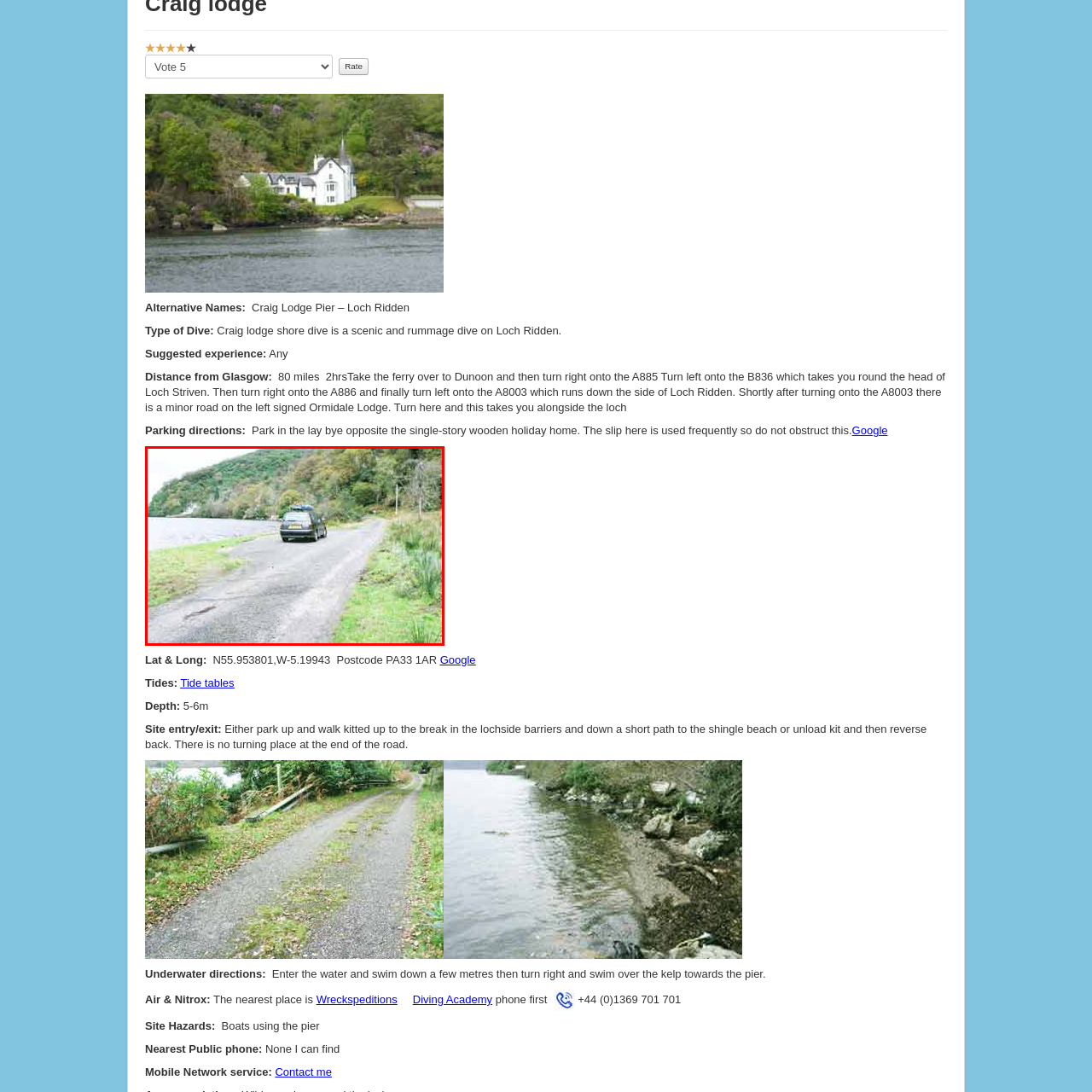What activity can be done in this location?
Inspect the image enclosed by the red bounding box and provide a detailed and comprehensive answer to the question.

The caption implies that this serene spot appears to be ideal for those looking to enjoy a day of diving or exploring the natural beauty of the area, suggesting that diving is one of the activities that can be done in this location.